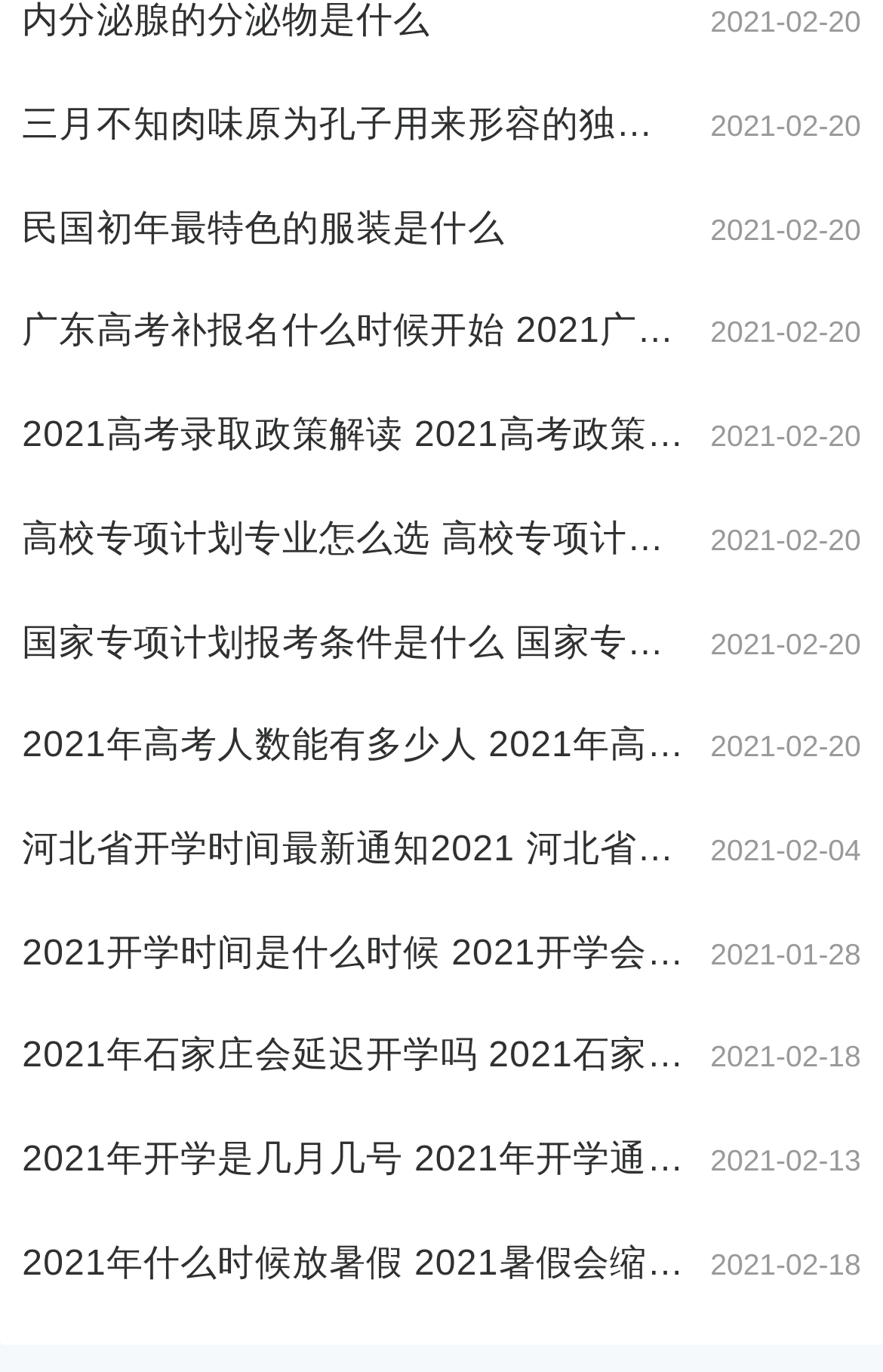Please identify the bounding box coordinates for the region that you need to click to follow this instruction: "Click the link about test anxiety".

[0.025, 0.067, 0.775, 0.115]